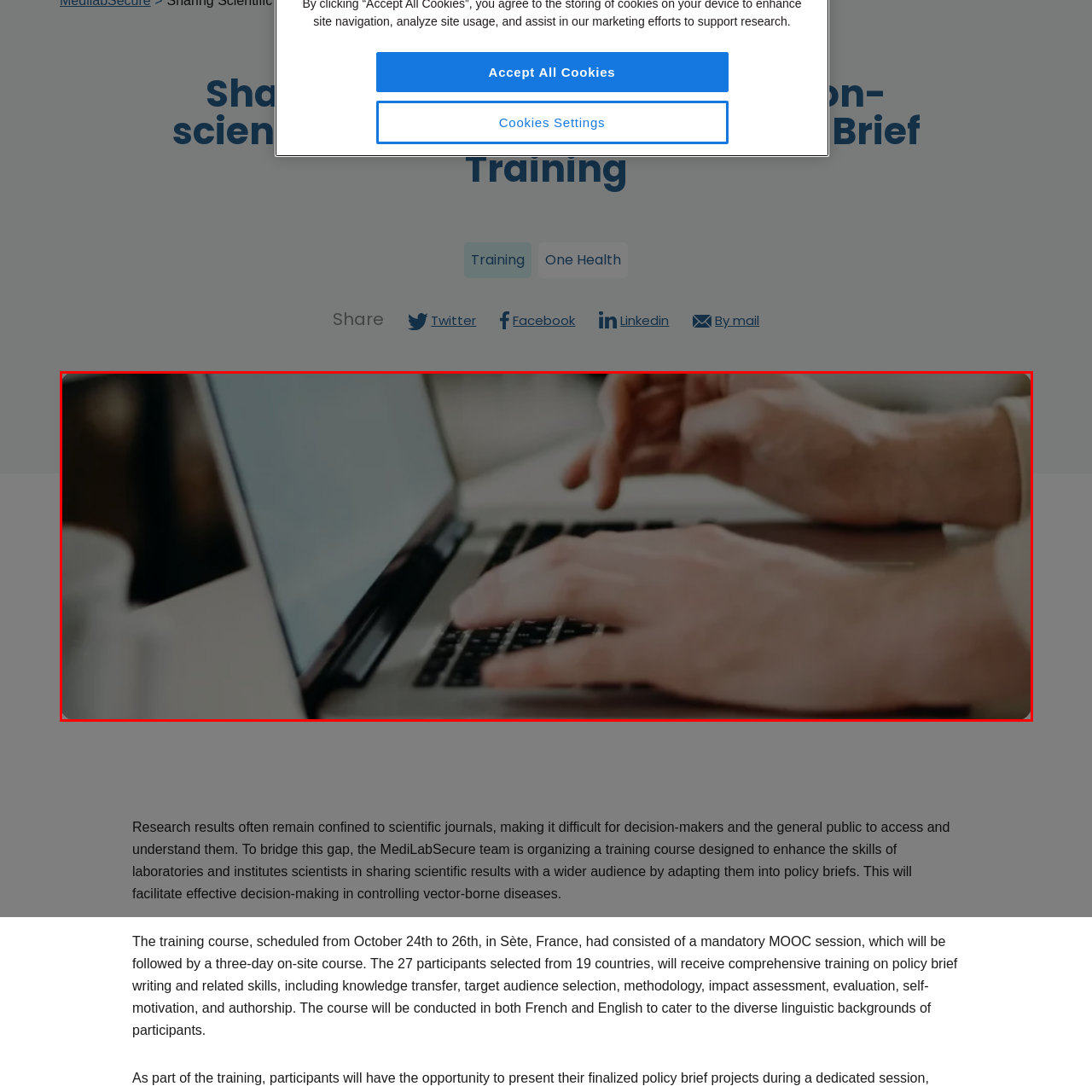What is the goal of the policy brief training?
Look closely at the area highlighted by the red bounding box and give a detailed response to the question.

The policy brief training aims to enhance the ability of scientists to effectively communicate research findings to a broader audience, highlighting the importance of bridging the gap between scientific knowledge and public understanding.